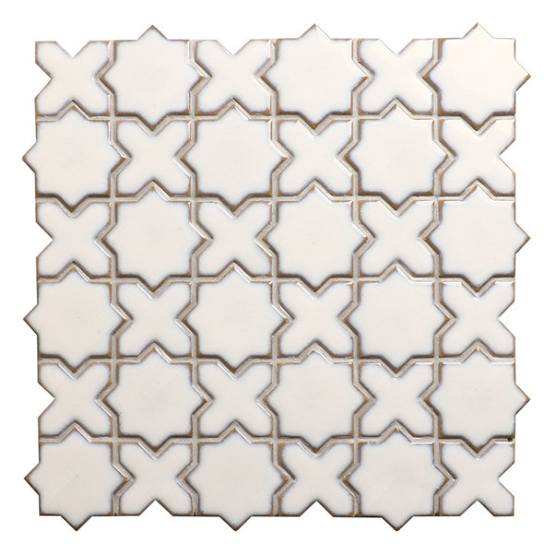How many colors are the mosaic tiles available in?
Utilize the image to construct a detailed and well-explained answer.

The caption states that the tiles are 'available in six stunning colors', implying that customers have six different color options to choose from.